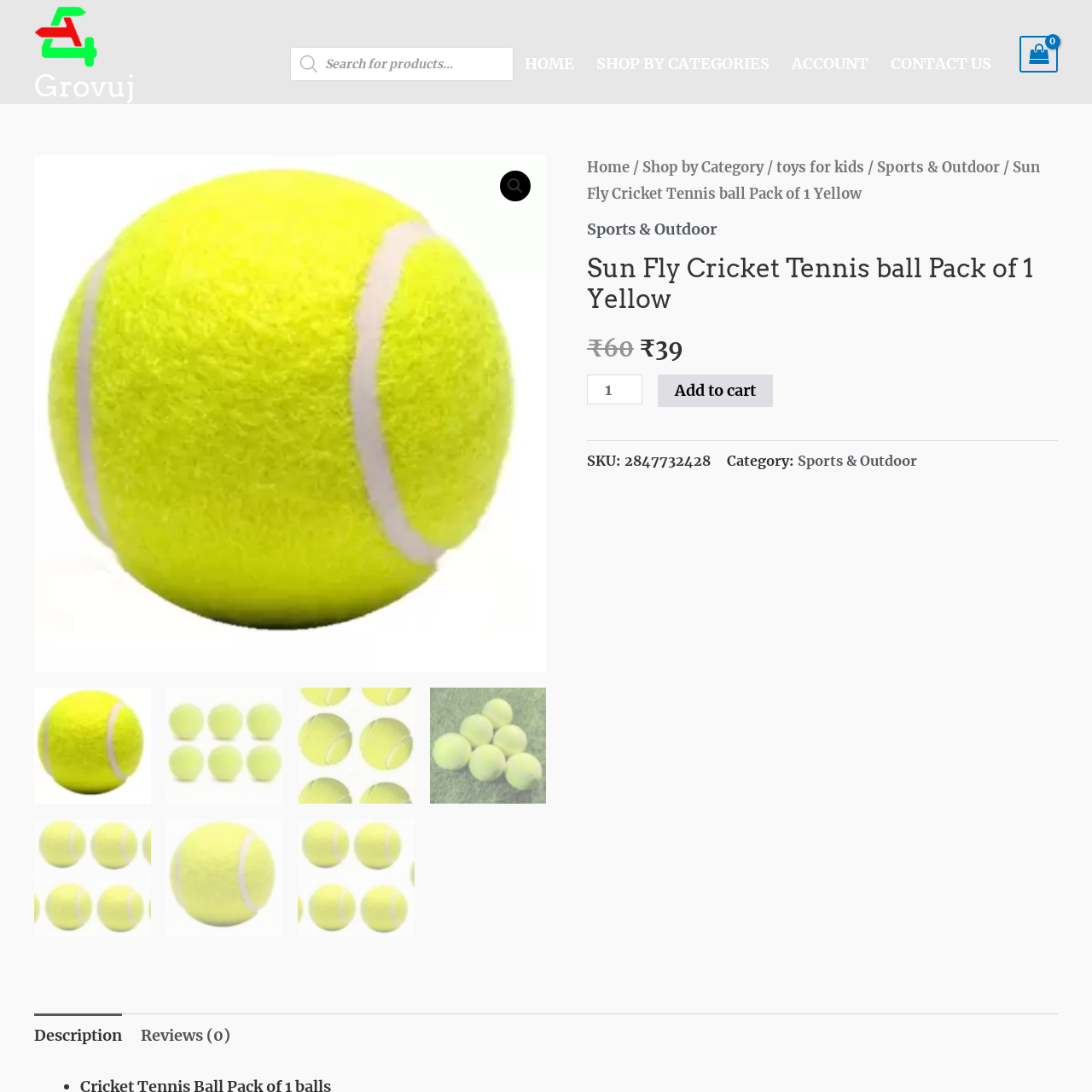What is the category of the product?
Analyze the visual elements found in the red bounding box and provide a detailed answer to the question, using the information depicted in the image.

The product category can be determined by looking at the product listing, which categorizes the cricket tennis ball under 'Sports & Outdoor', making it an appealing choice for both recreational and competitive players.